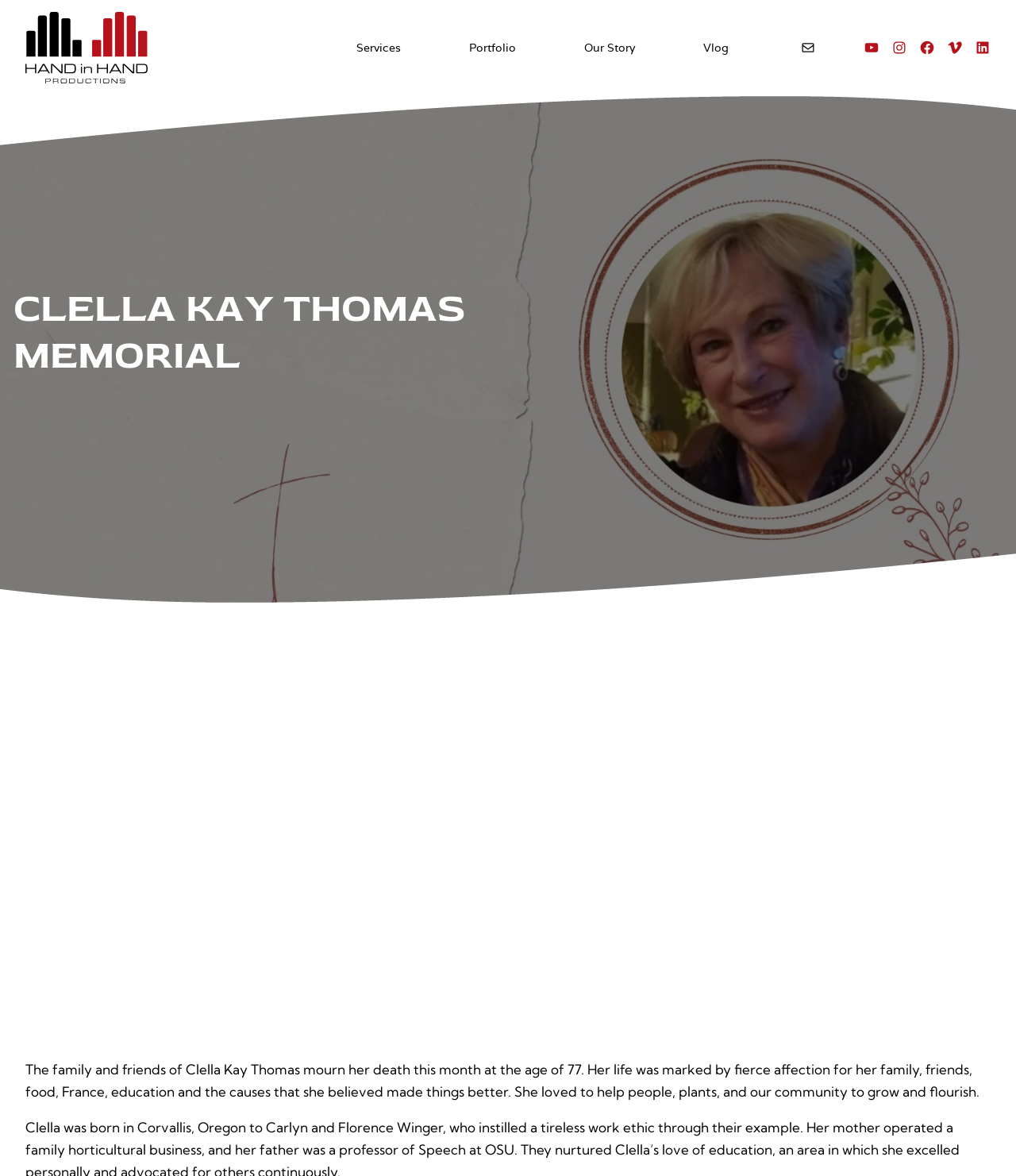What is the name of the memorial?
Refer to the screenshot and answer in one word or phrase.

Clella Kay Thomas Memorial